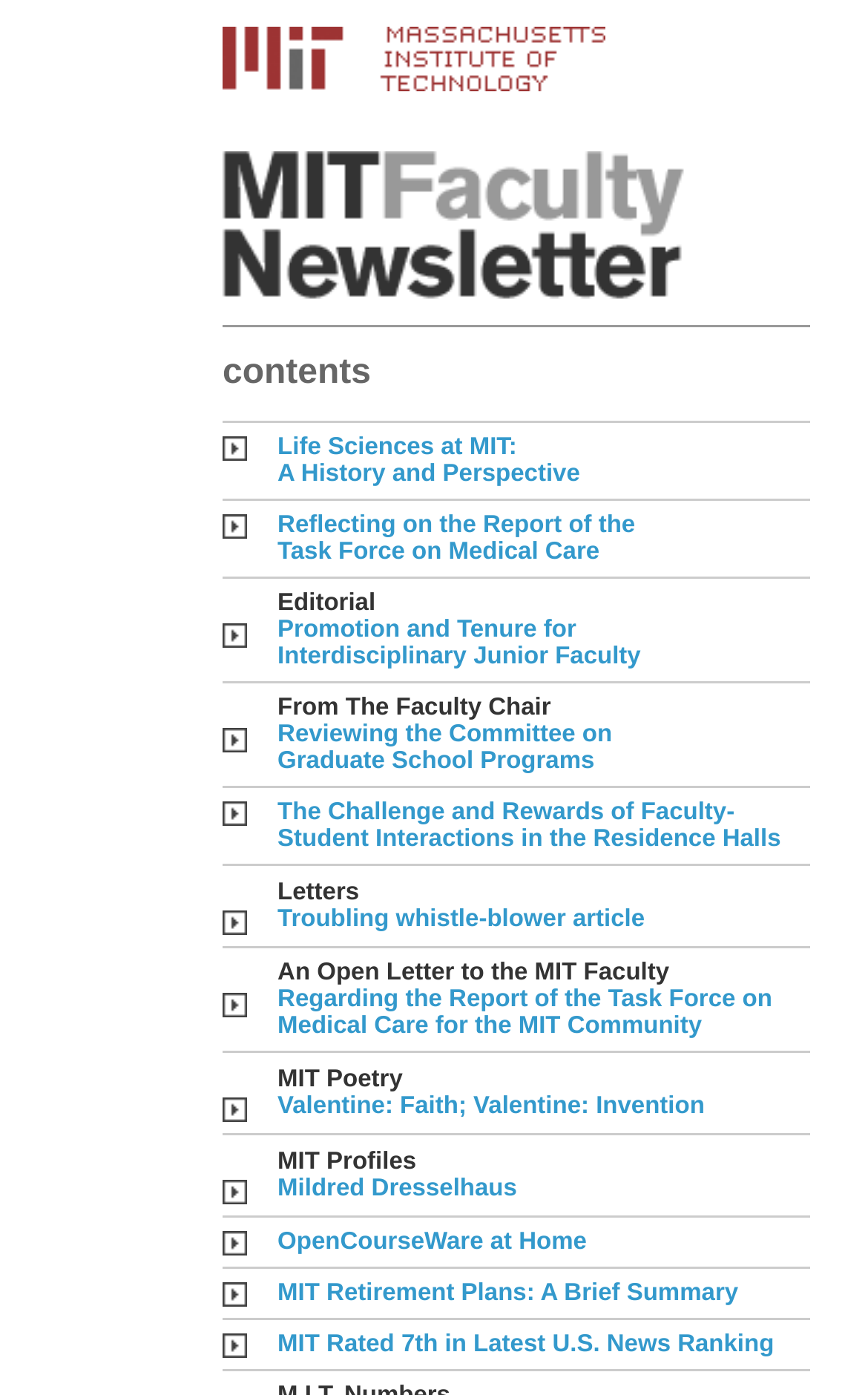Please locate the bounding box coordinates of the element that should be clicked to complete the given instruction: "Browse the opinion article about Hindu extremism".

None